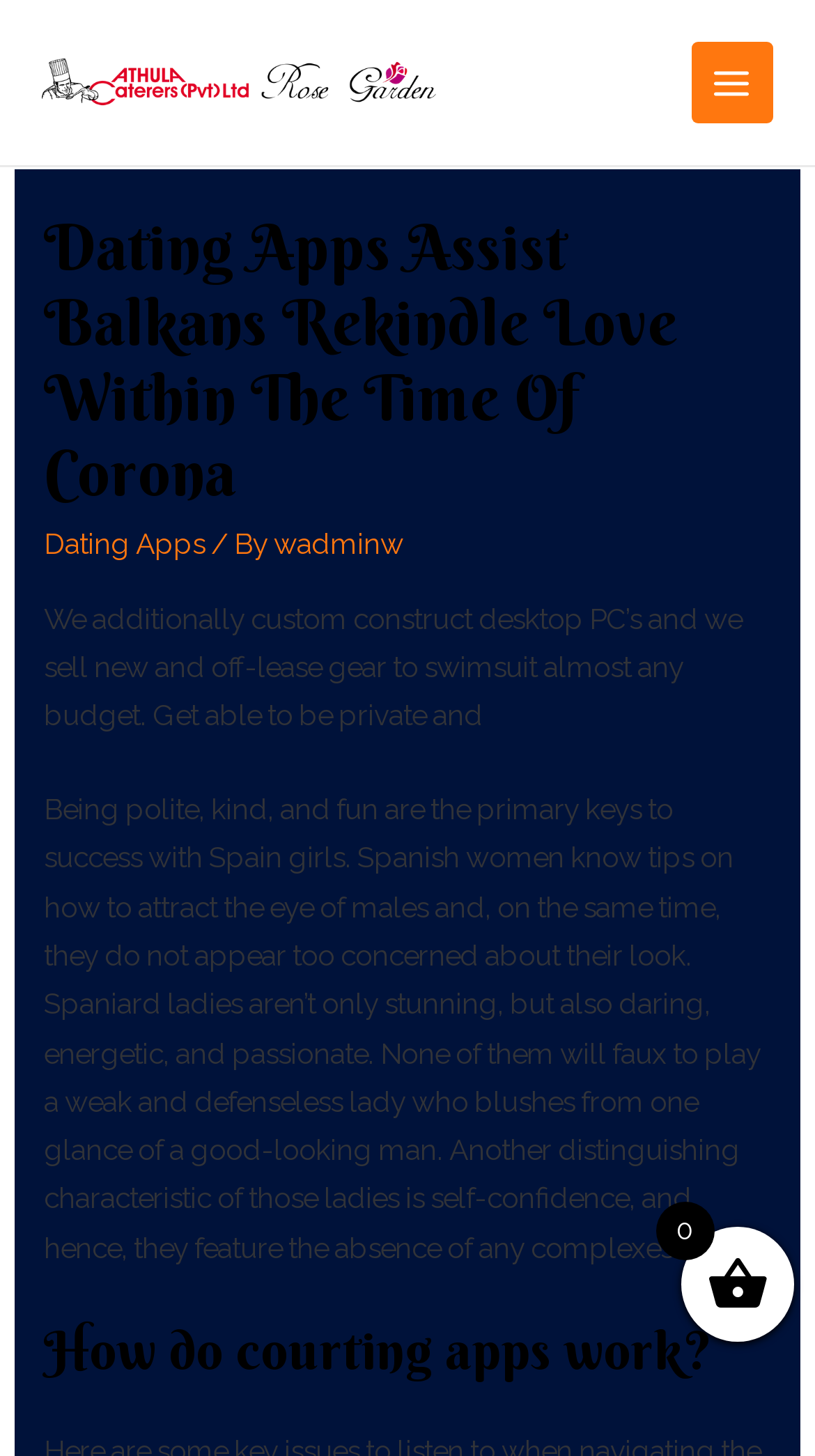What is the purpose of the button 'Main Menu'?
Relying on the image, give a concise answer in one word or a brief phrase.

To expand the menu